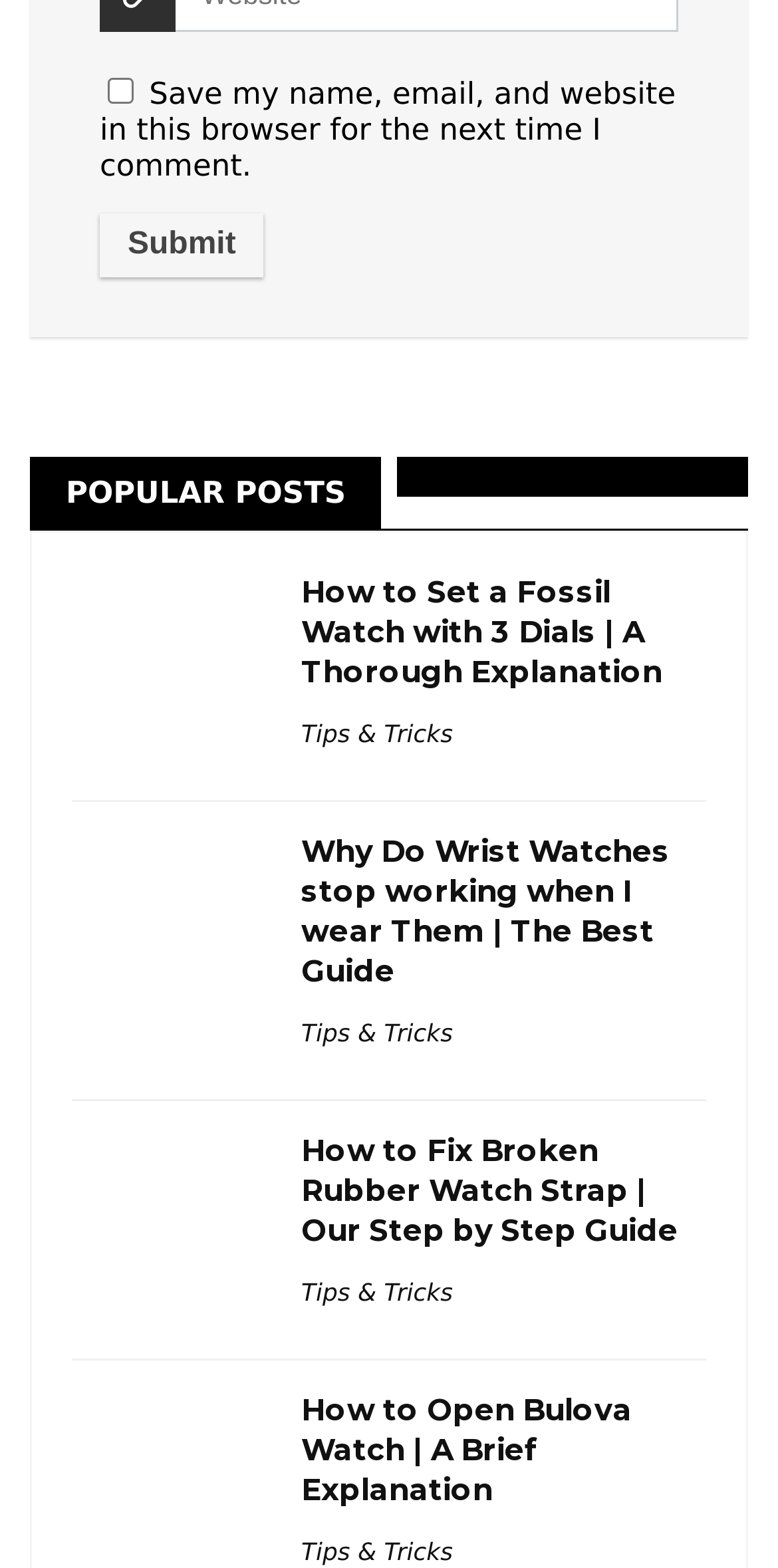Is there a submit button on the page?
Provide an in-depth and detailed explanation in response to the question.

There is a button element with the text 'Submit' on the page, which is located above the popular posts section.